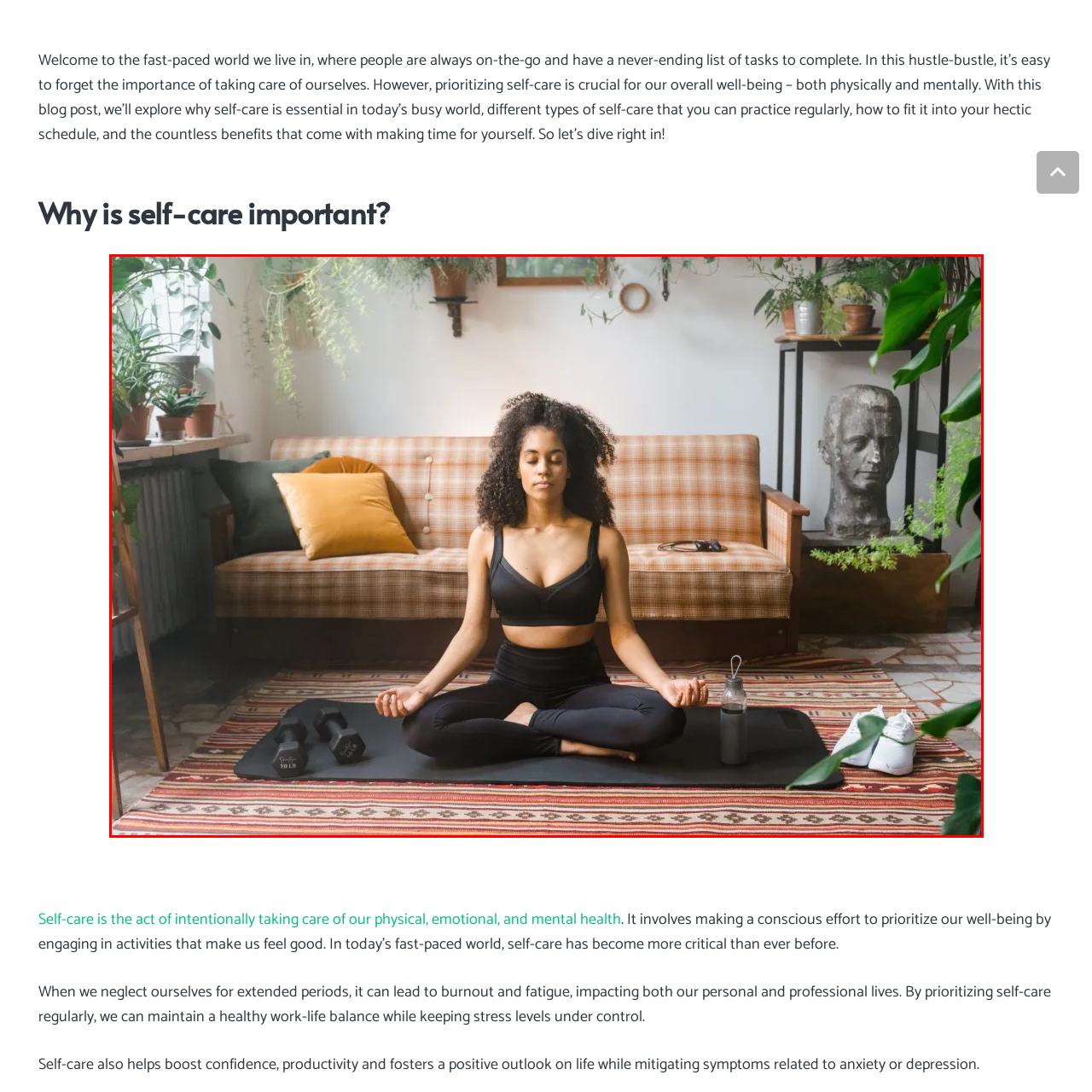What is the color of the woman's sports outfit?
Please analyze the image within the red bounding box and offer a comprehensive answer to the question.

The caption describes the woman as dressed in a fitted black sports outfit that accentuates her focus and dedication to self-care, indicating that the color of her outfit is black.